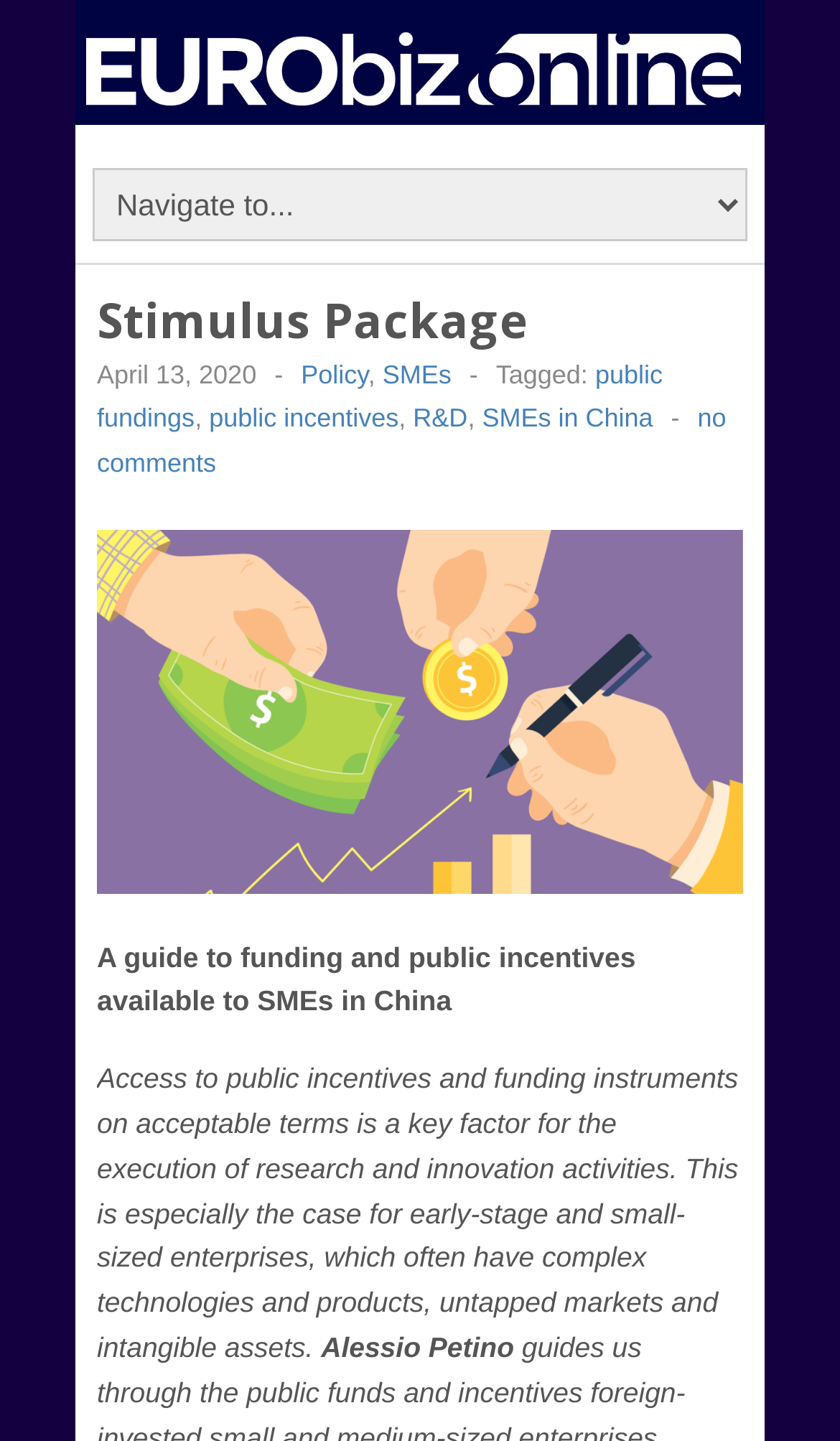What is the date of the article?
Please answer using one word or phrase, based on the screenshot.

April 13, 2020